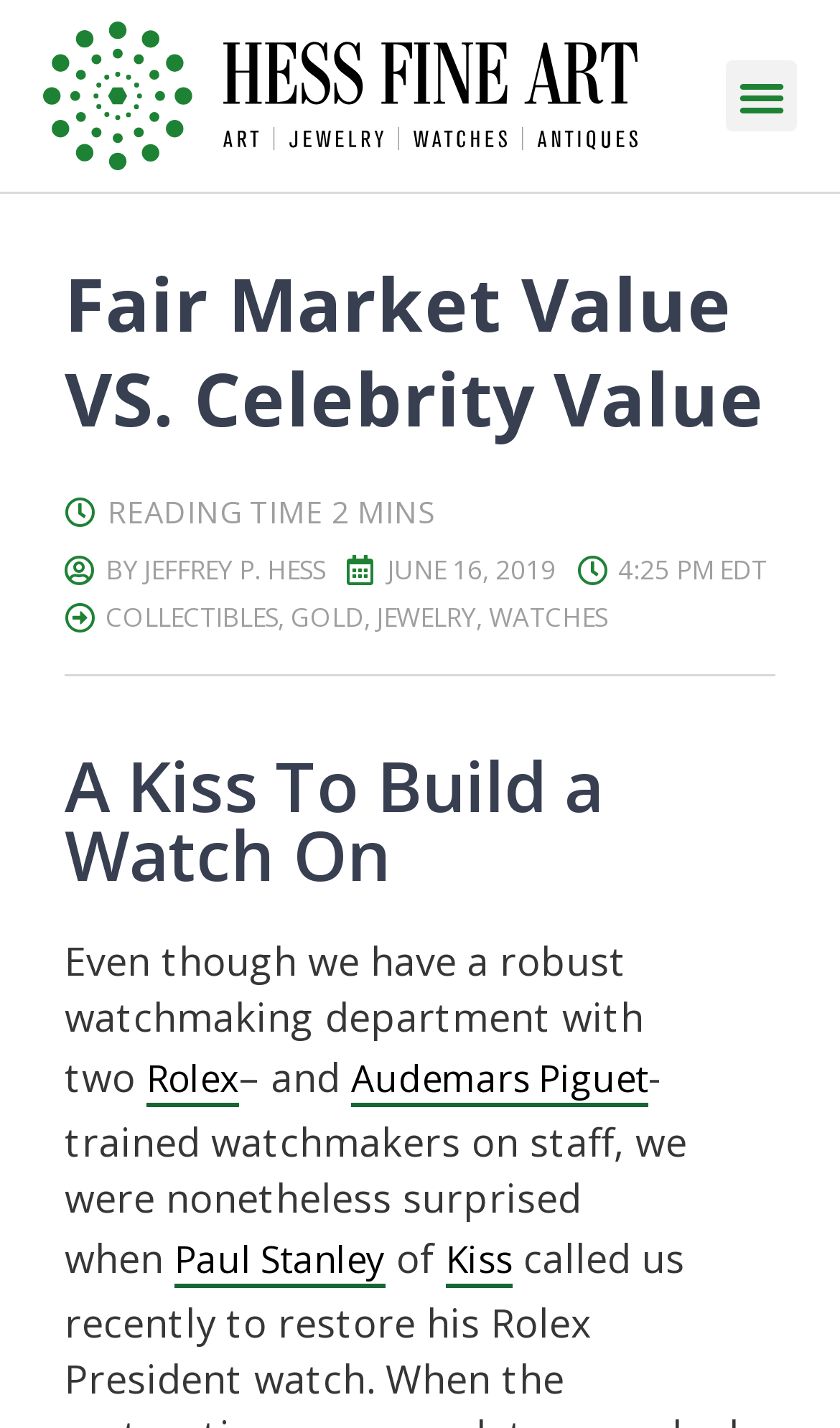Identify the bounding box coordinates of the element to click to follow this instruction: 'Click the menu toggle button'. Ensure the coordinates are four float values between 0 and 1, provided as [left, top, right, bottom].

[0.864, 0.042, 0.949, 0.092]